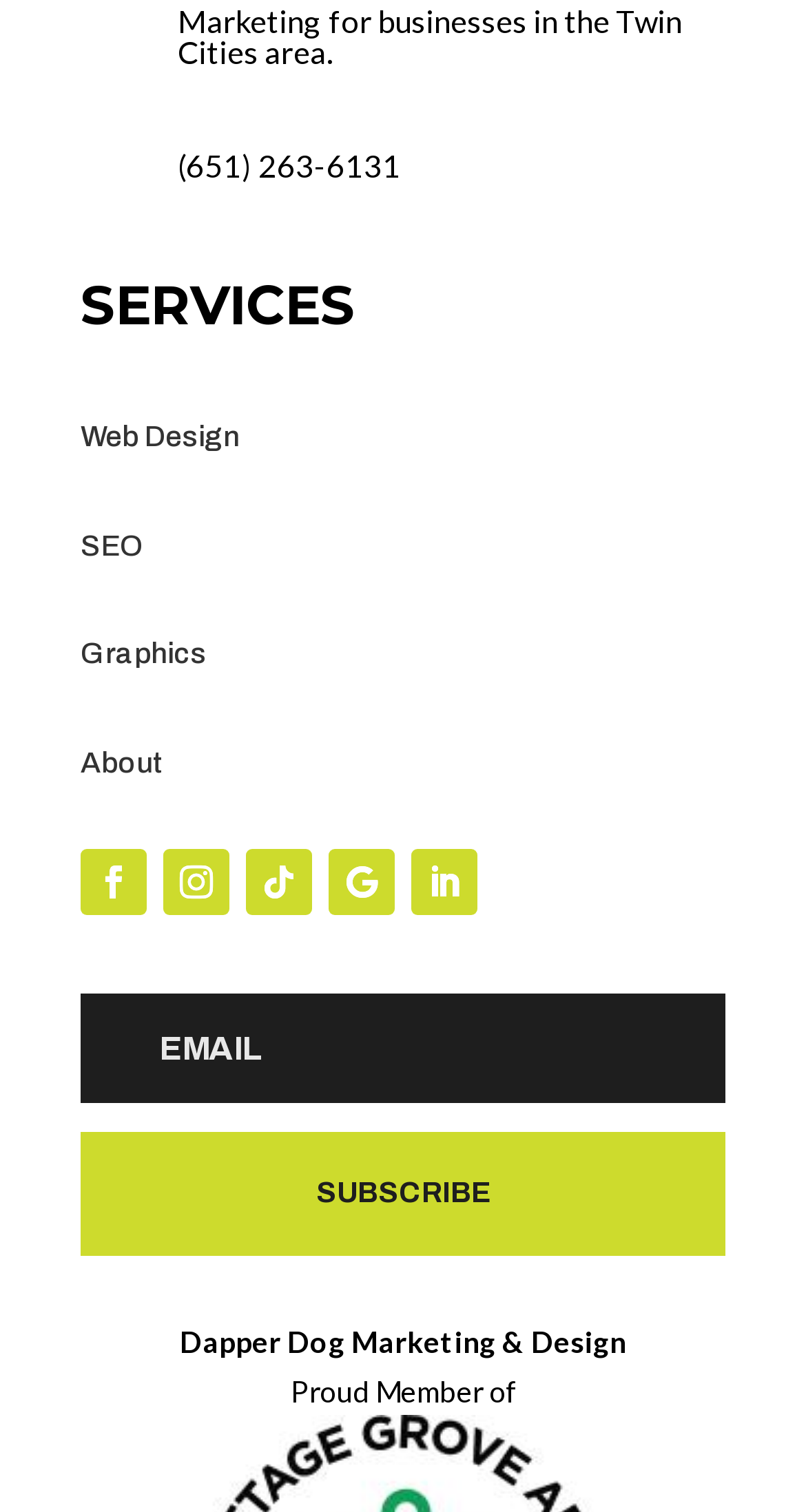Please provide a brief answer to the question using only one word or phrase: 
Is the textbox required?

No